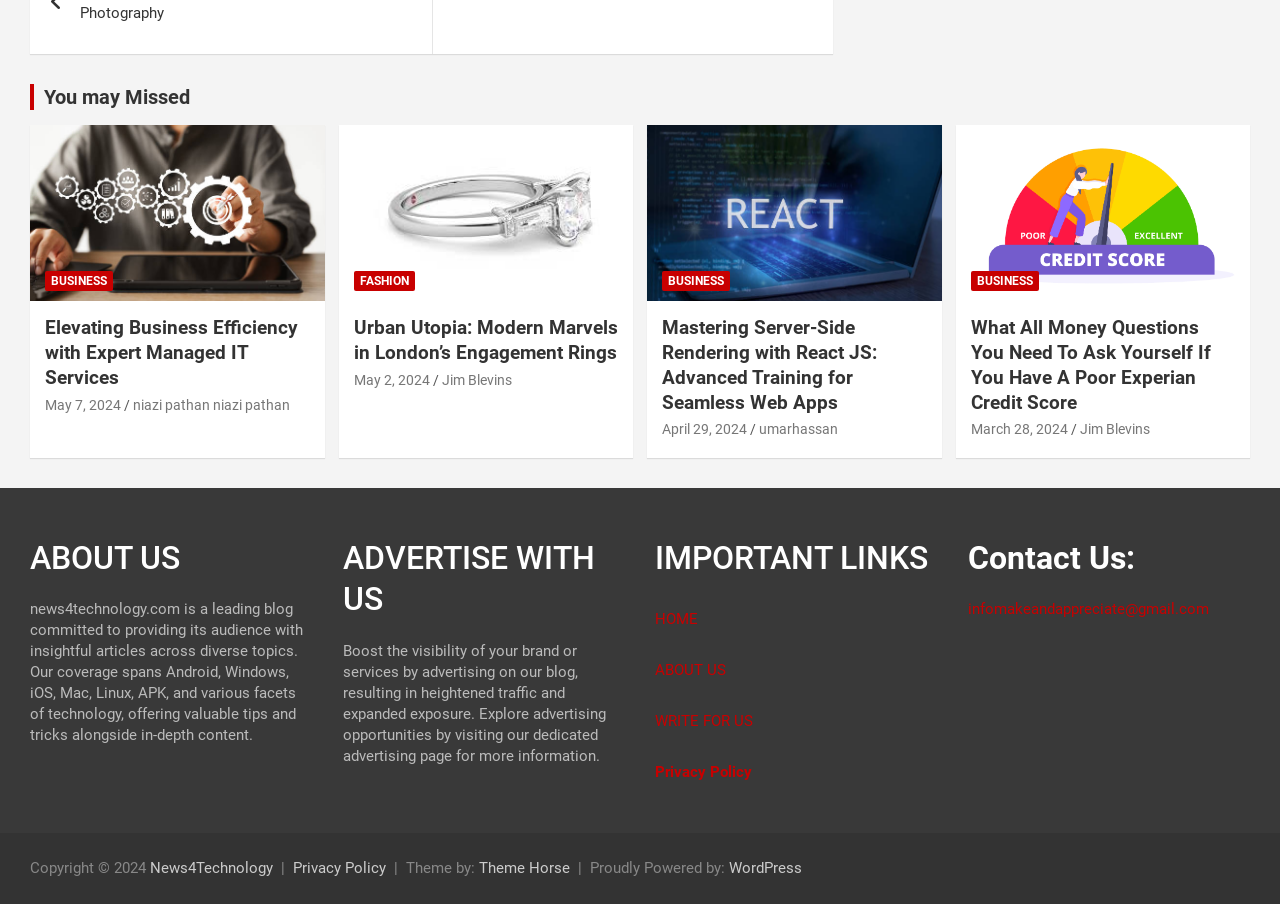Answer the following query with a single word or phrase:
What is the email address to contact the blog?

infomakeandappreciate@gmail.com